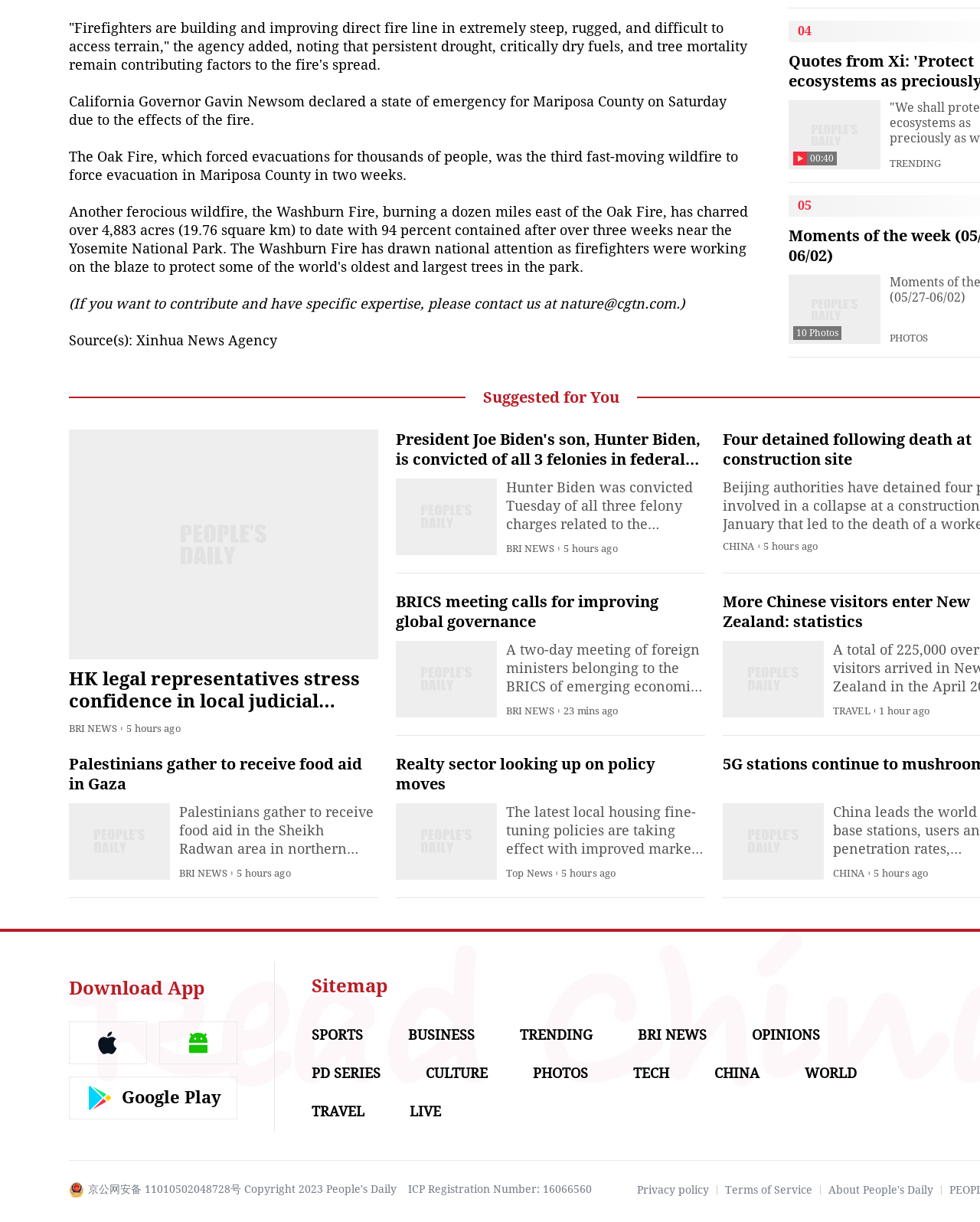Find the bounding box coordinates of the UI element according to this description: "Terms of Service".

[0.74, 0.969, 0.829, 0.979]